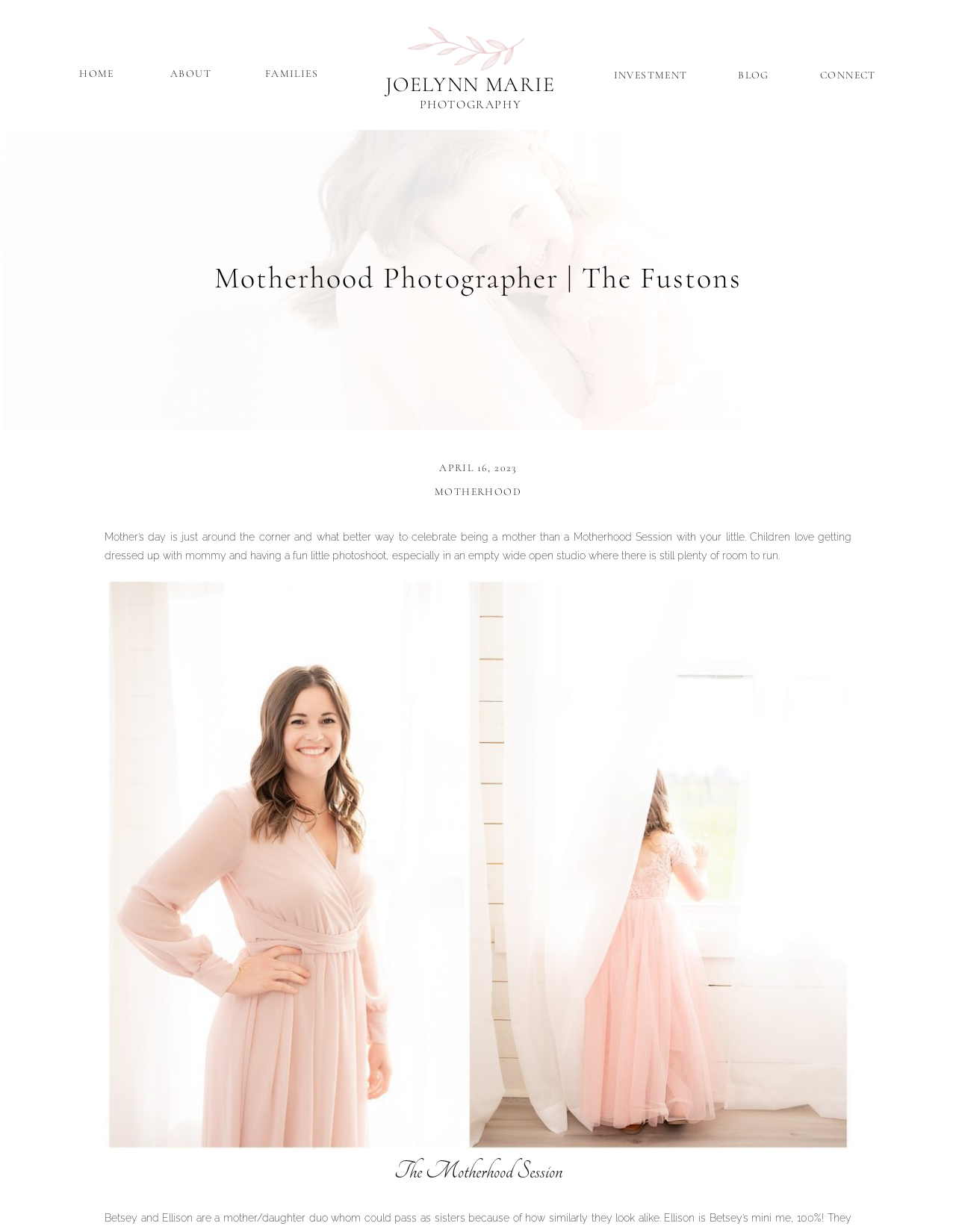Please locate the bounding box coordinates of the element that should be clicked to achieve the given instruction: "click on the 'FAMILIES' link".

[0.263, 0.052, 0.347, 0.068]